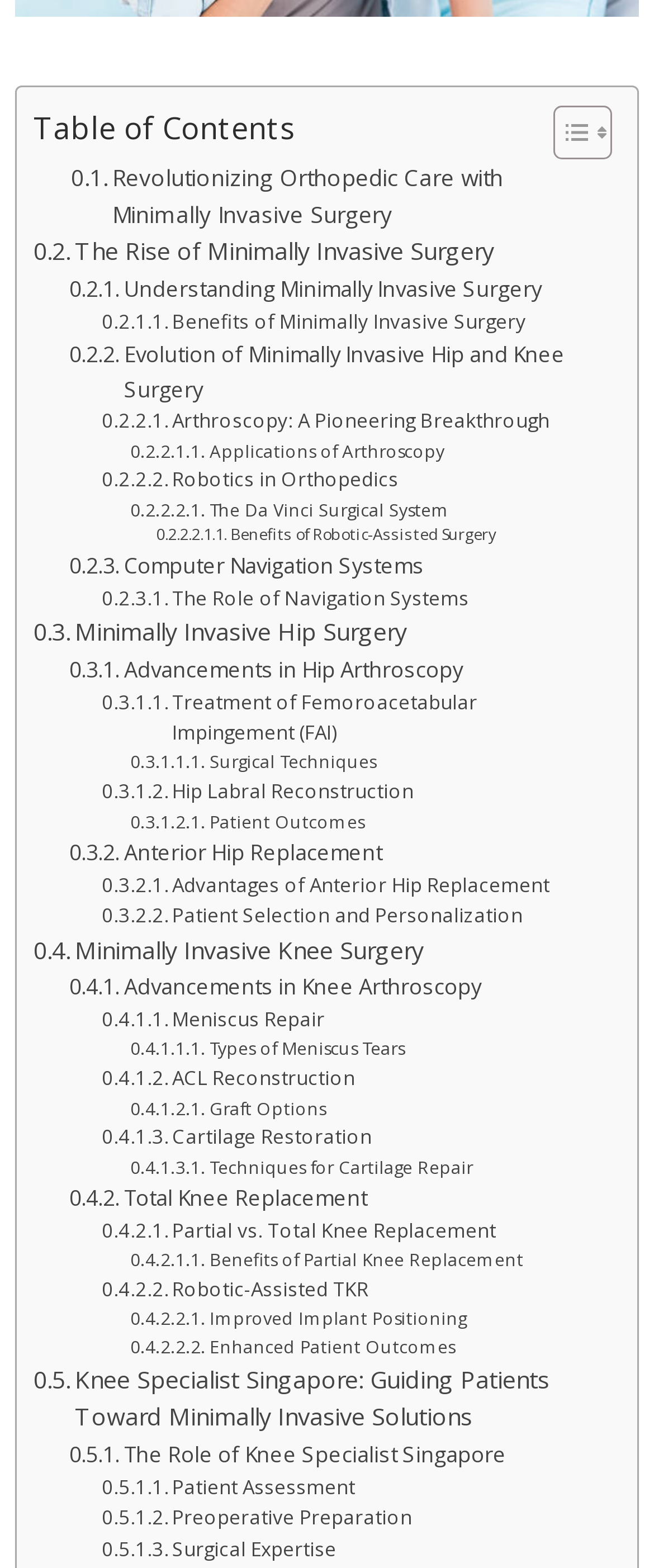What is the topic of the link '. Minimally Invasive Hip Surgery'?
Carefully analyze the image and provide a detailed answer to the question.

The link '. Minimally Invasive Hip Surgery' is located in the middle of the webpage, and its text suggests that it is related to minimally invasive hip surgery. This topic is a subcategory of minimally invasive surgery, which is the main topic of the webpage.